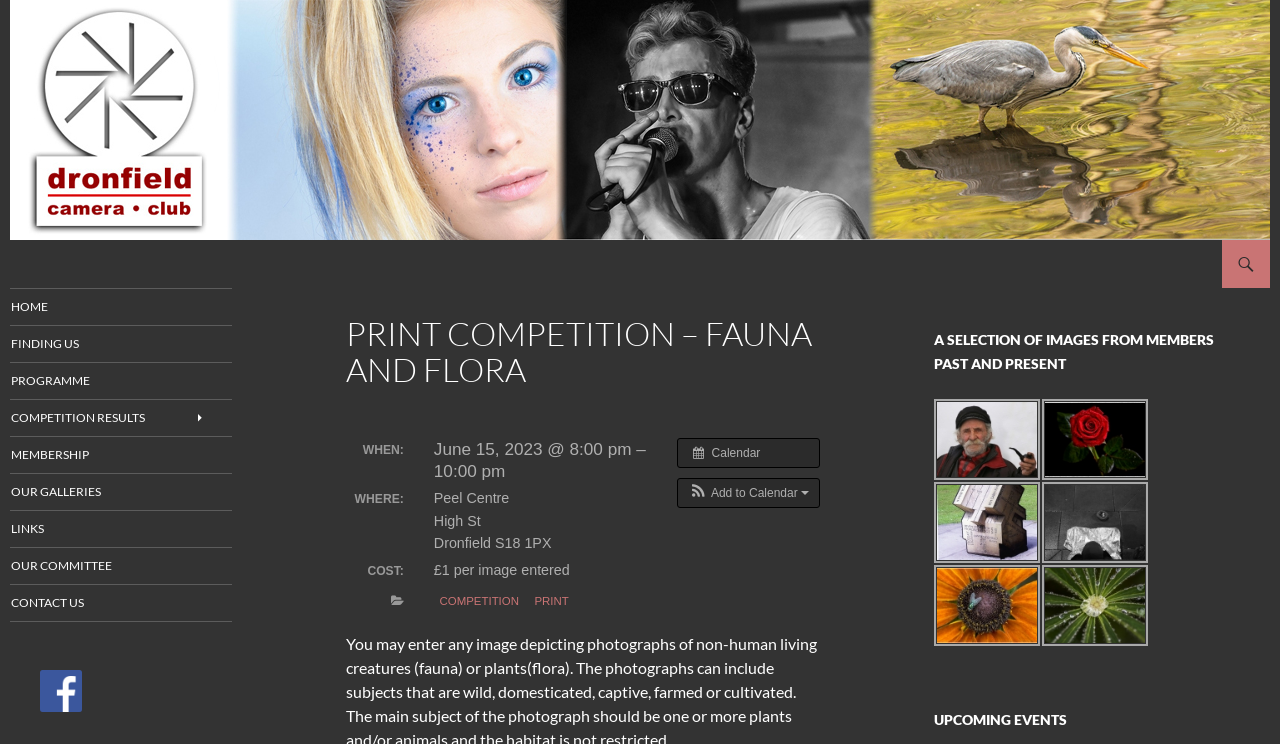Locate the bounding box coordinates of the clickable region necessary to complete the following instruction: "View upcoming events". Provide the coordinates in the format of four float numbers between 0 and 1, i.e., [left, top, right, bottom].

[0.73, 0.935, 0.969, 0.984]